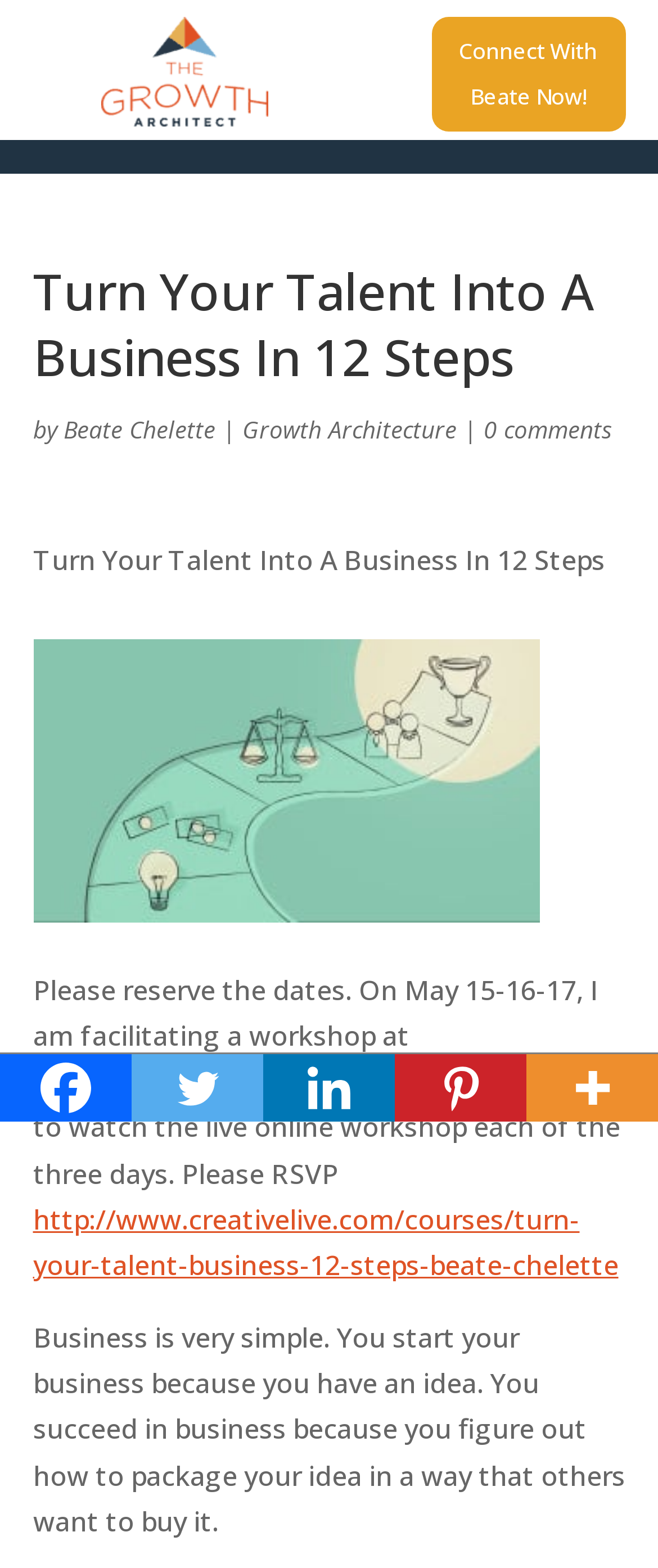How many social media links are available?
Analyze the image and provide a thorough answer to the question.

The answer can be found by counting the social media links at the bottom of the webpage. There are links to Facebook, Twitter, Linkedin, Pinterest, and More, which corresponds to 5 social media links.